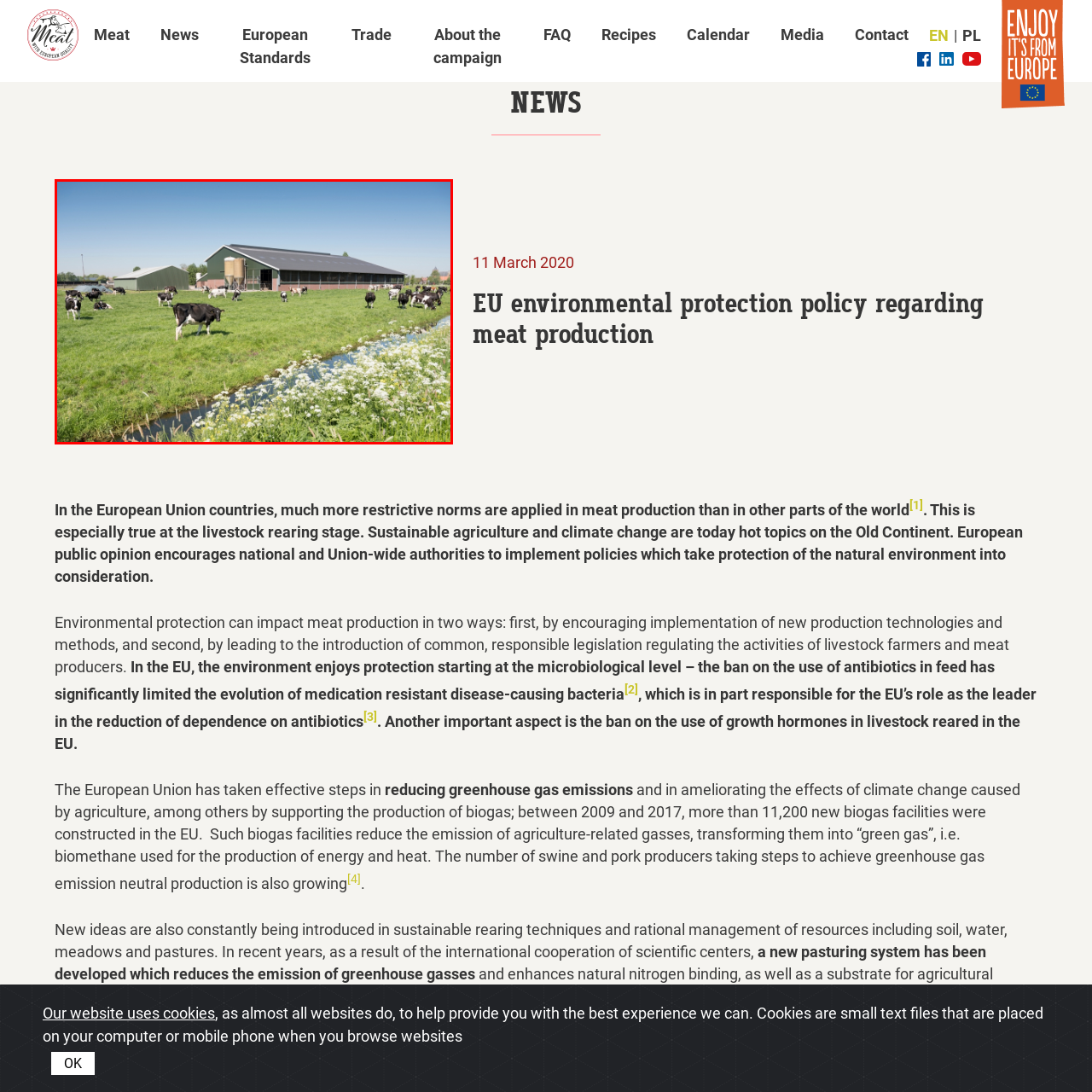Look closely at the zone within the orange frame and give a detailed answer to the following question, grounding your response on the visual details: 
What is beside the stream?

According to the caption, the stream is 'bordered by wildflowers', which means that wildflowers are growing alongside the stream, adding to the natural beauty of the scene.